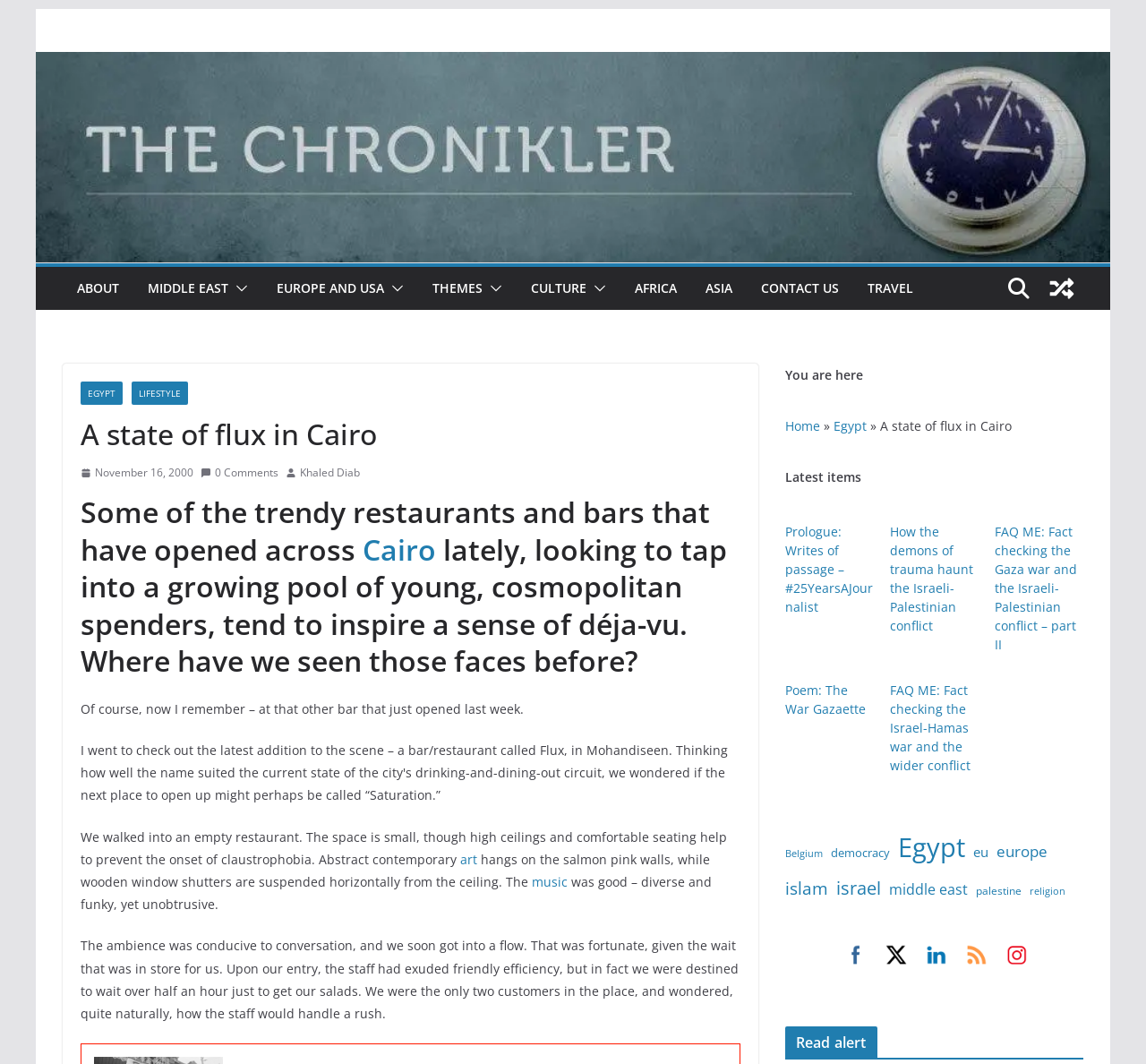Please provide the bounding box coordinates in the format (top-left x, top-left y, bottom-right x, bottom-right y). Remember, all values are floating point numbers between 0 and 1. What is the bounding box coordinate of the region described as: parent_node: MIDDLE EAST

[0.199, 0.259, 0.216, 0.283]